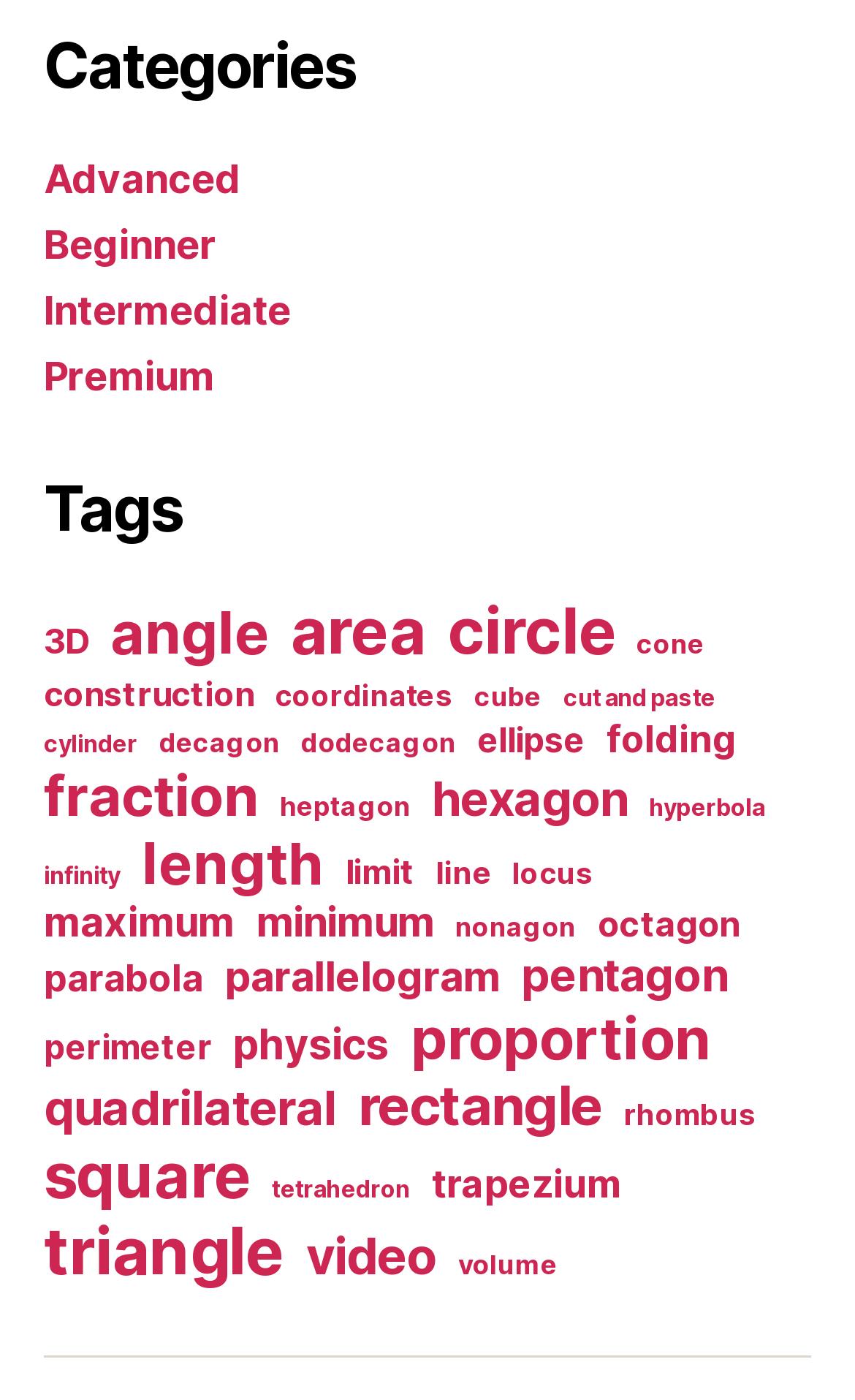What are the categories listed on the webpage?
Refer to the image and provide a concise answer in one word or phrase.

Advanced, Beginner, Intermediate, Premium